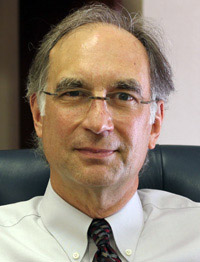What is the setting of the background in the image?
Answer the question with a single word or phrase, referring to the image.

Professional office